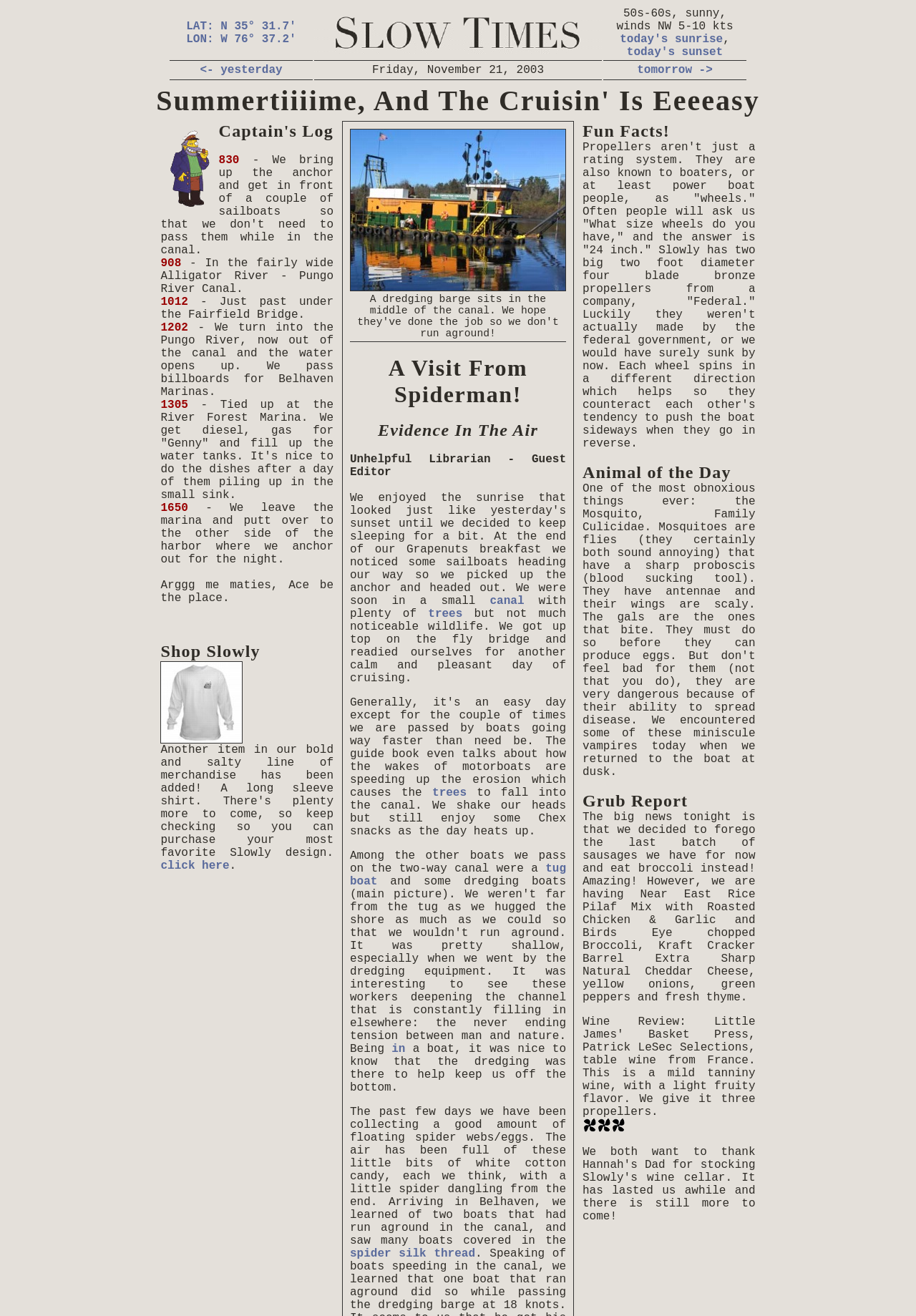Determine the bounding box coordinates of the clickable area required to perform the following instruction: "Click on 'today's sunrise'". The coordinates should be represented as four float numbers between 0 and 1: [left, top, right, bottom].

[0.677, 0.025, 0.789, 0.035]